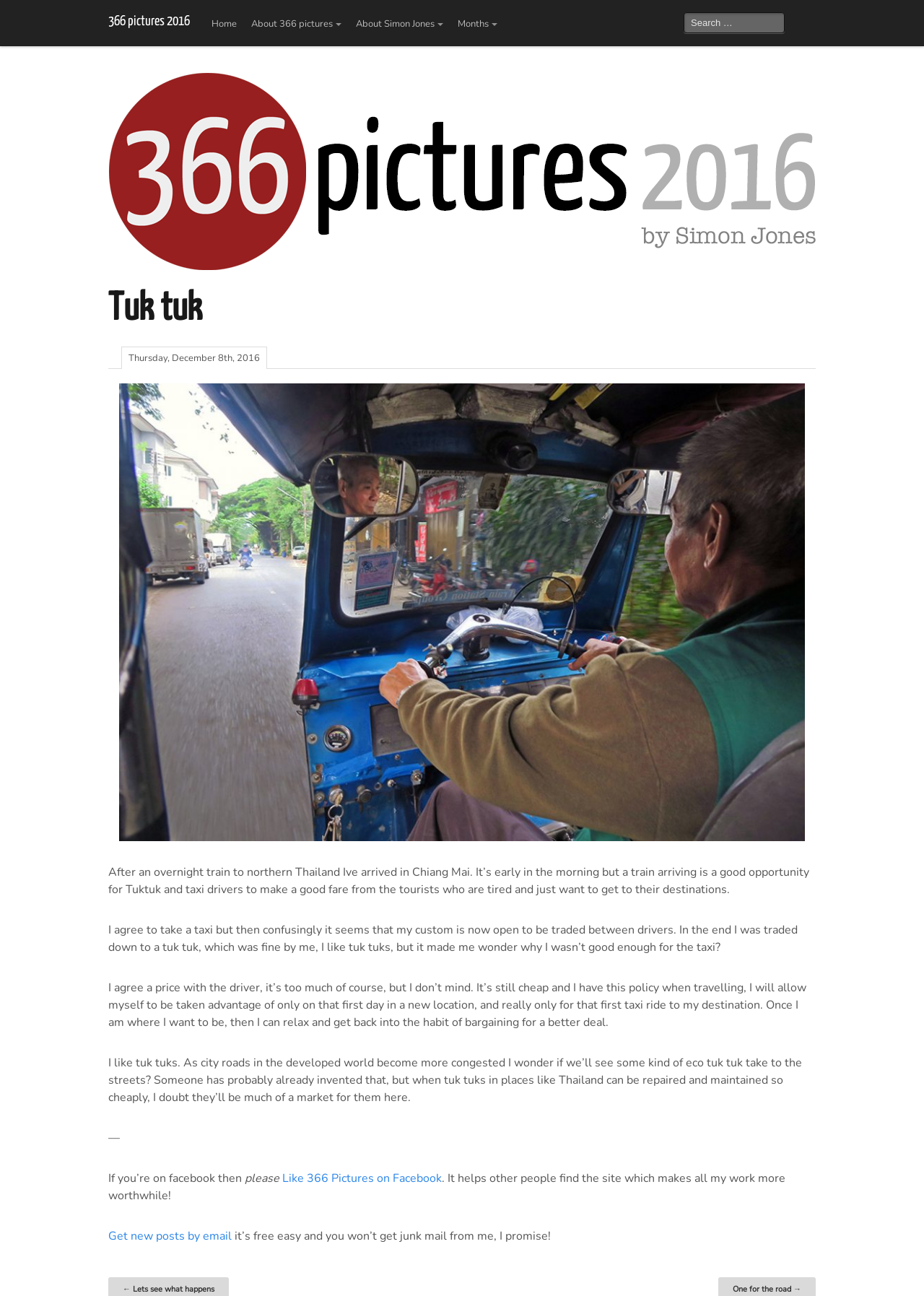Extract the heading text from the webpage.

366 pictures 2016